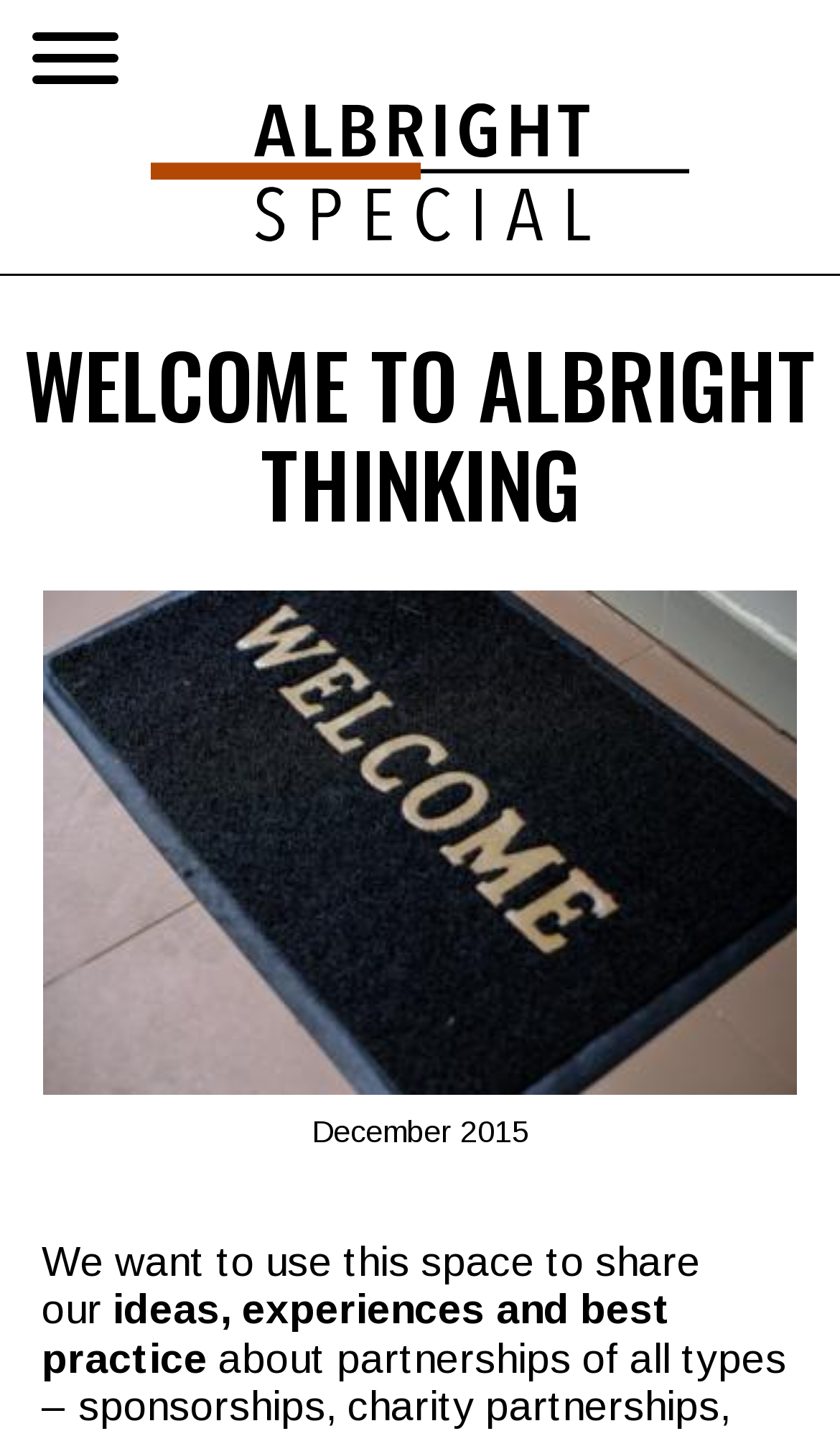What is the image above the 'WELCOME TO ALBRIGHT THINKING' heading?
Look at the image and respond with a single word or a short phrase.

doormat